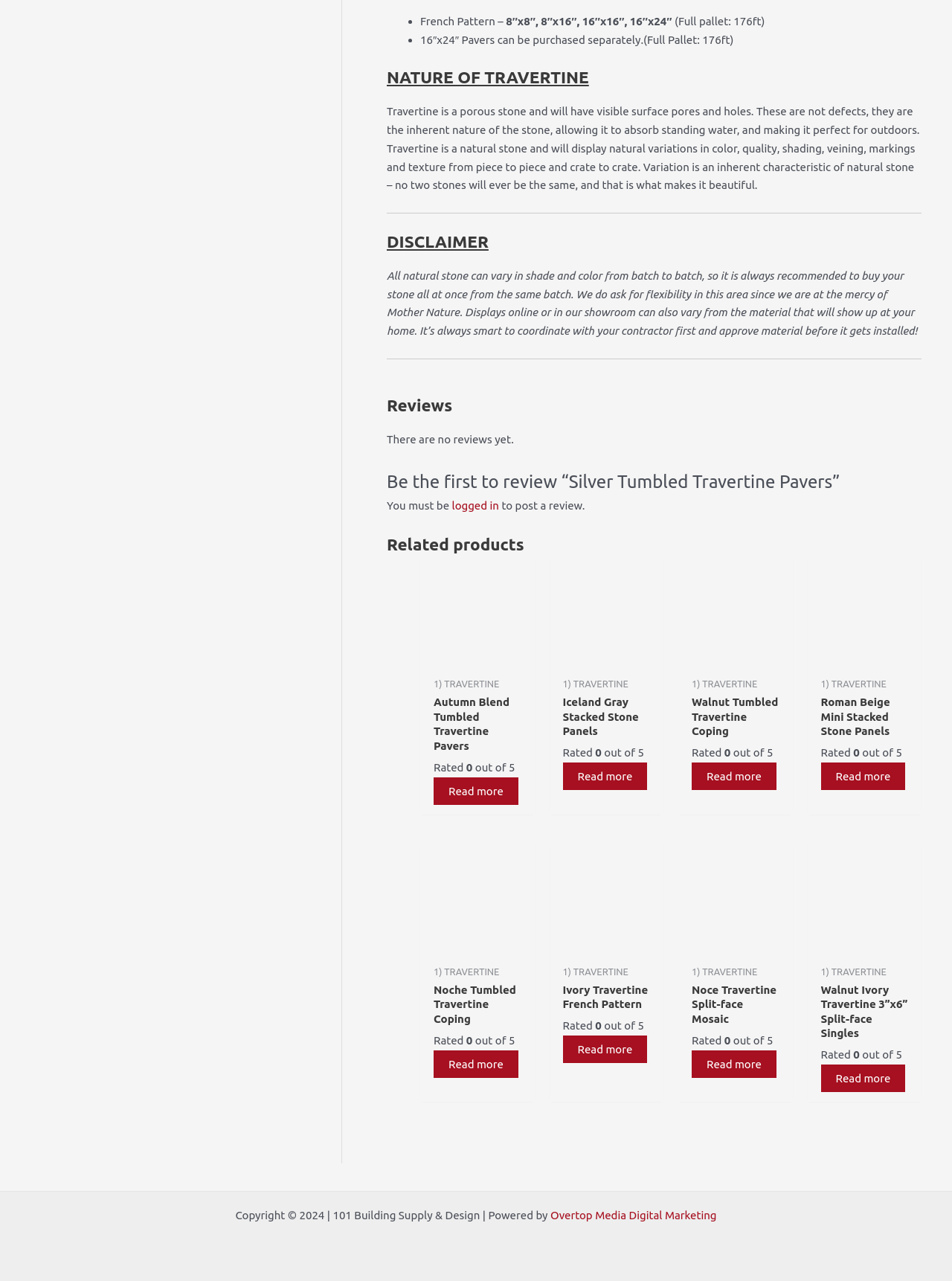Determine the bounding box coordinates for the HTML element mentioned in the following description: "alt="Walnut Travertine Bullnose Coping"". The coordinates should be a list of four floats ranging from 0 to 1, represented as [left, top, right, bottom].

[0.712, 0.433, 0.832, 0.522]